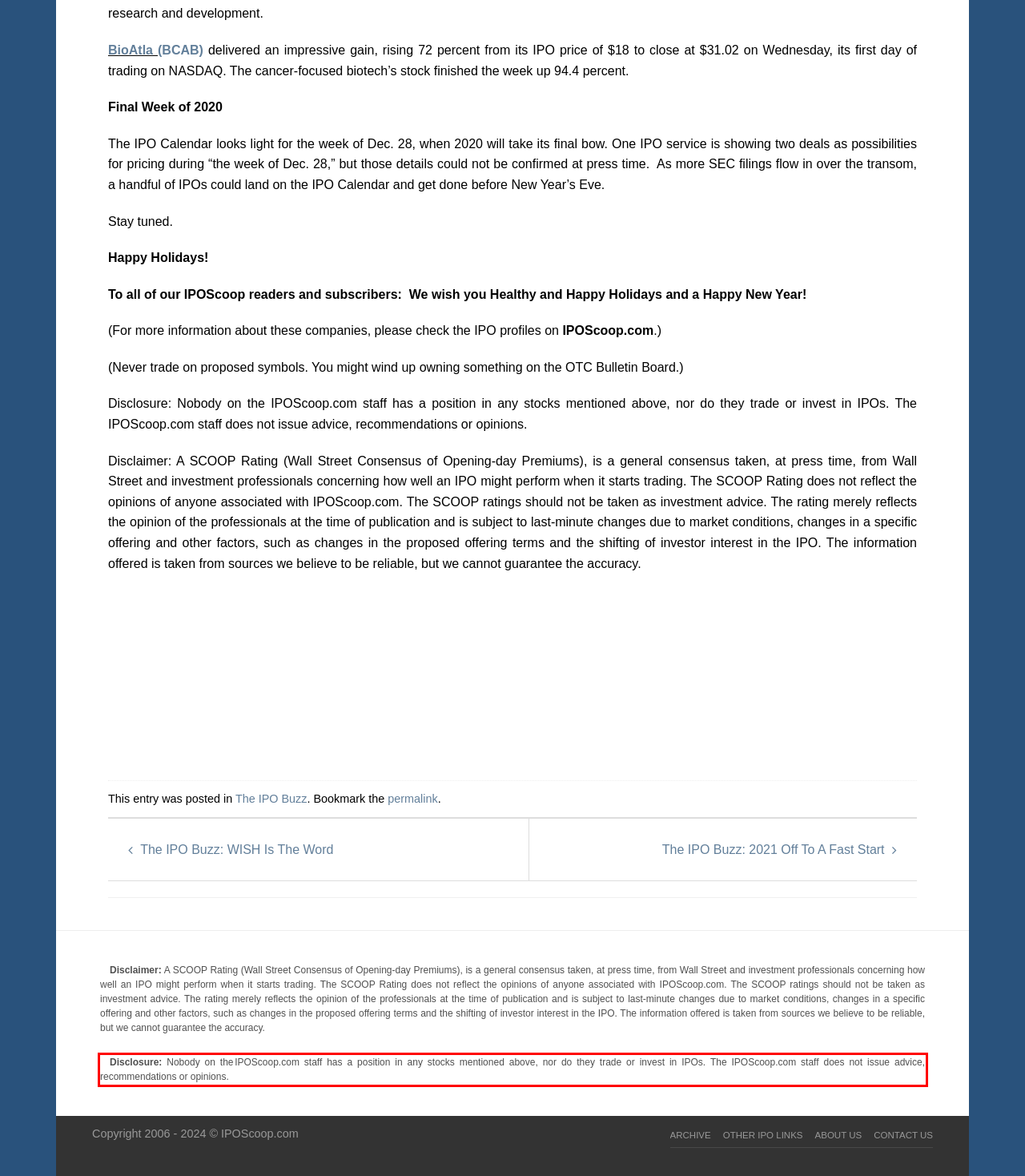You have a screenshot of a webpage where a UI element is enclosed in a red rectangle. Perform OCR to capture the text inside this red rectangle.

Disclosure: Nobody on the IPOScoop.com staff has a position in any stocks mentioned above, nor do they trade or invest in IPOs. The IPOScoop.com staff does not issue advice, recommendations or opinions.